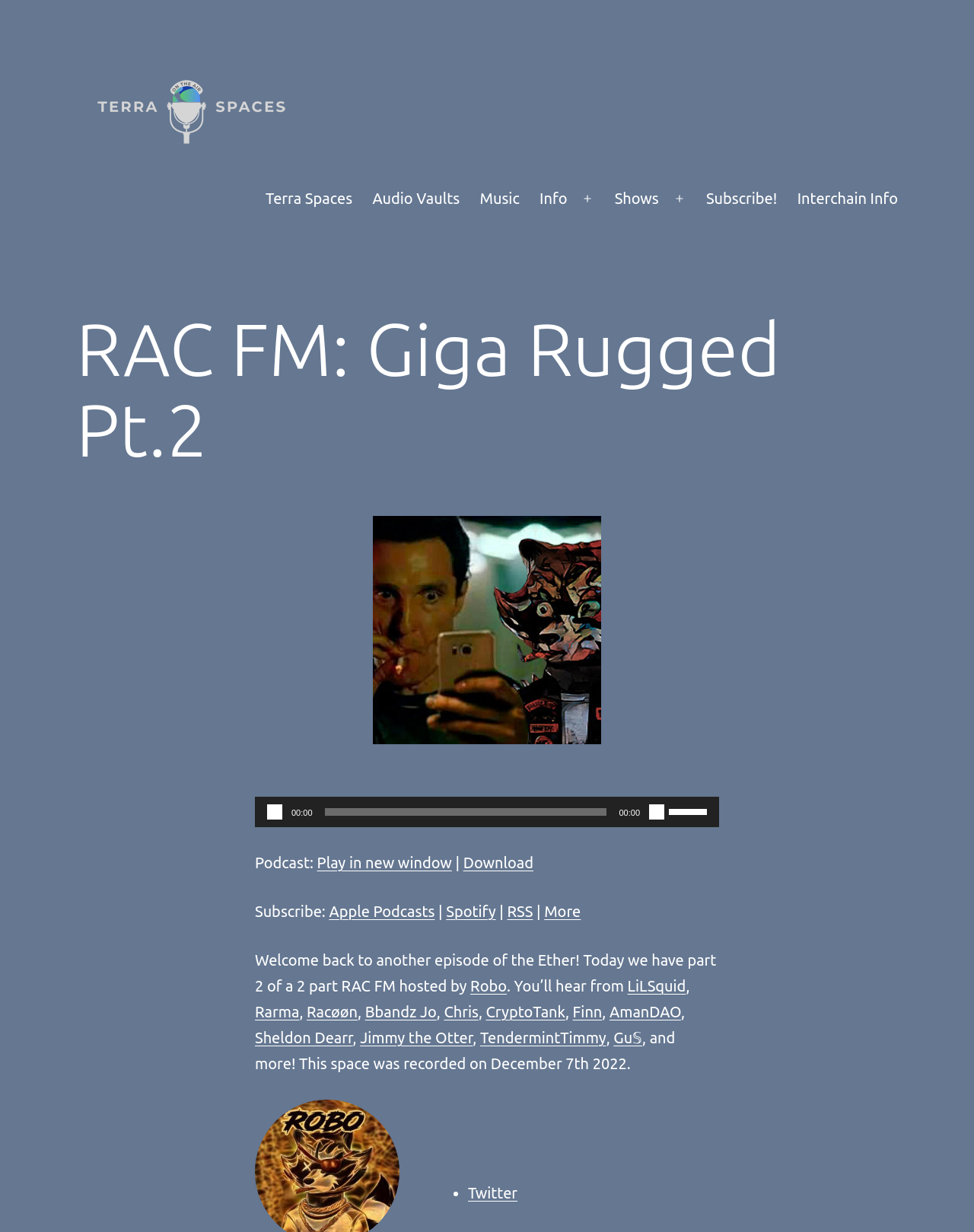Please identify the bounding box coordinates of the element that needs to be clicked to execute the following command: "Follow RAC FM on Twitter". Provide the bounding box using four float numbers between 0 and 1, formatted as [left, top, right, bottom].

[0.48, 0.961, 0.531, 0.975]